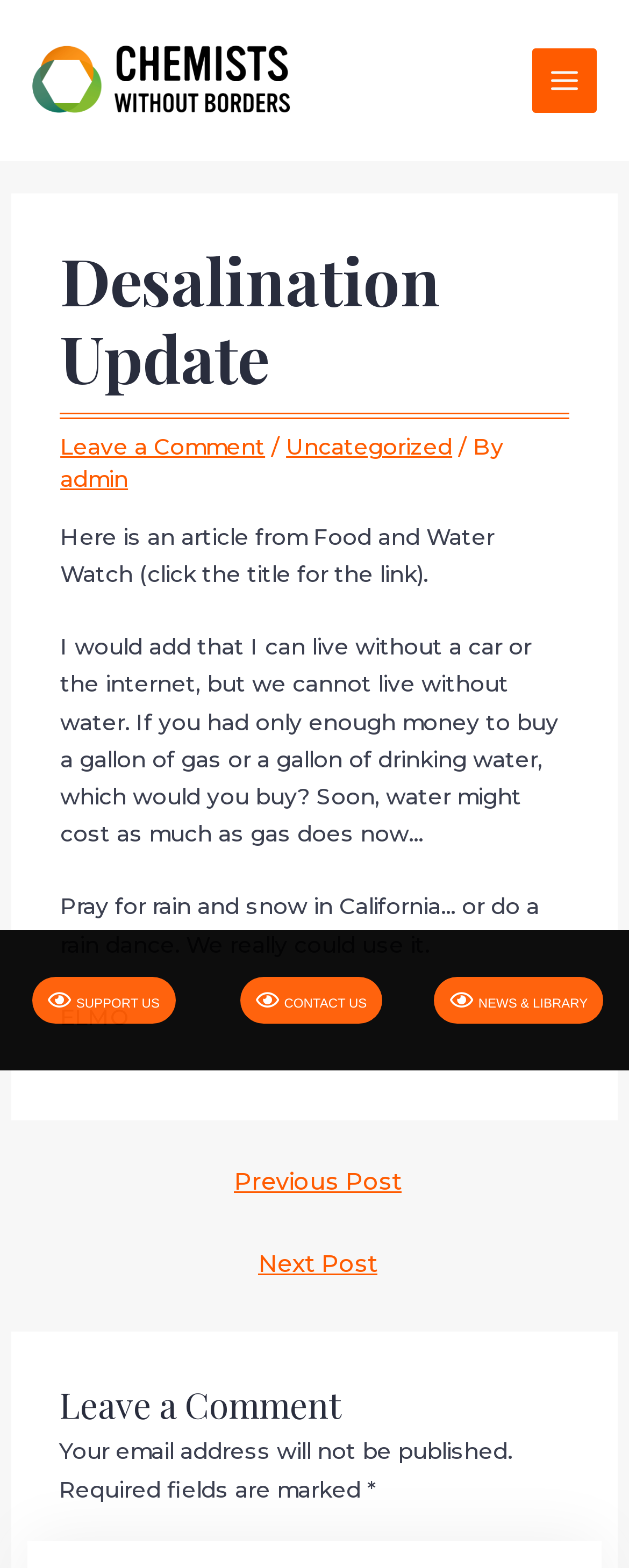Please specify the bounding box coordinates of the element that should be clicked to execute the given instruction: 'Support us'. Ensure the coordinates are four float numbers between 0 and 1, expressed as [left, top, right, bottom].

[0.051, 0.623, 0.279, 0.653]